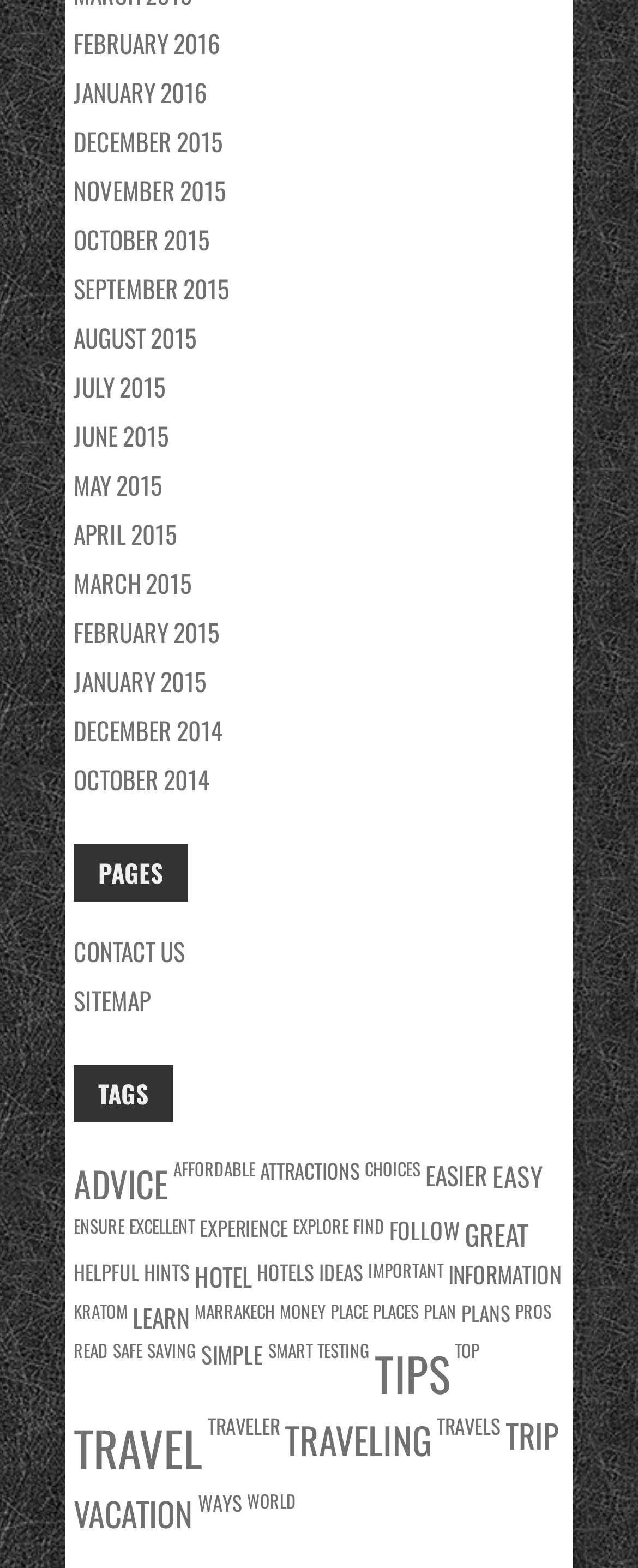Please locate the bounding box coordinates of the element that should be clicked to complete the given instruction: "Read about 'EASIER'".

[0.667, 0.738, 0.764, 0.761]